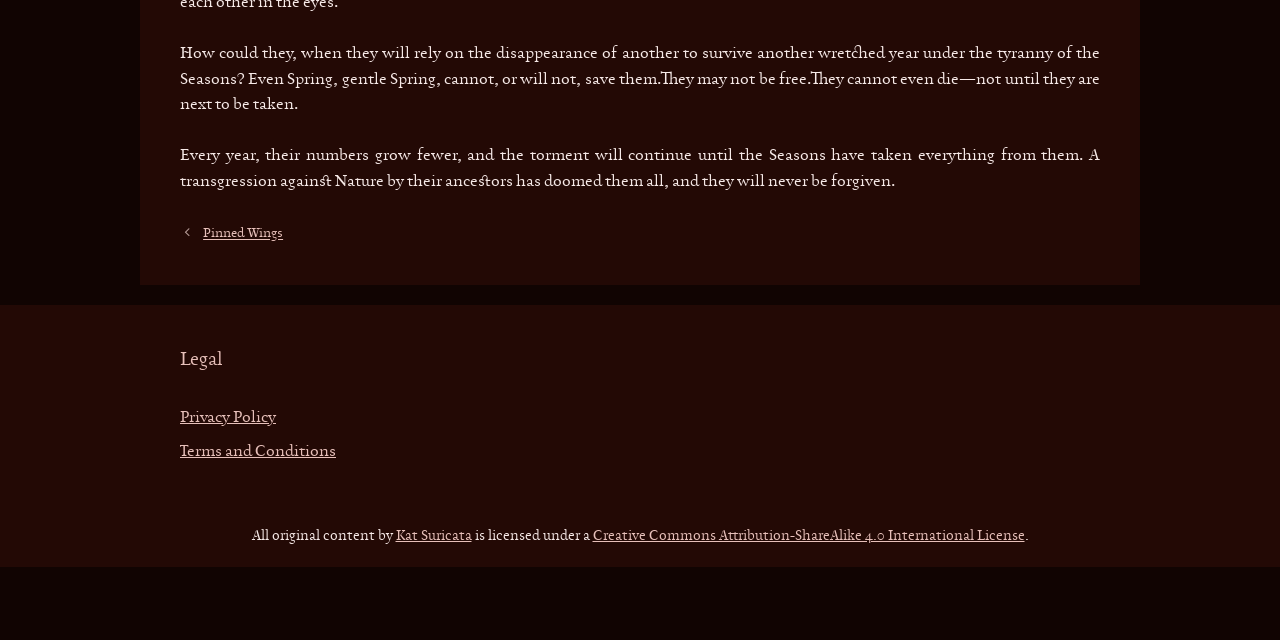Identify the bounding box coordinates for the UI element described as follows: Privacy Policy. Use the format (top-left x, top-left y, bottom-right x, bottom-right y) and ensure all values are floating point numbers between 0 and 1.

[0.141, 0.636, 0.216, 0.668]